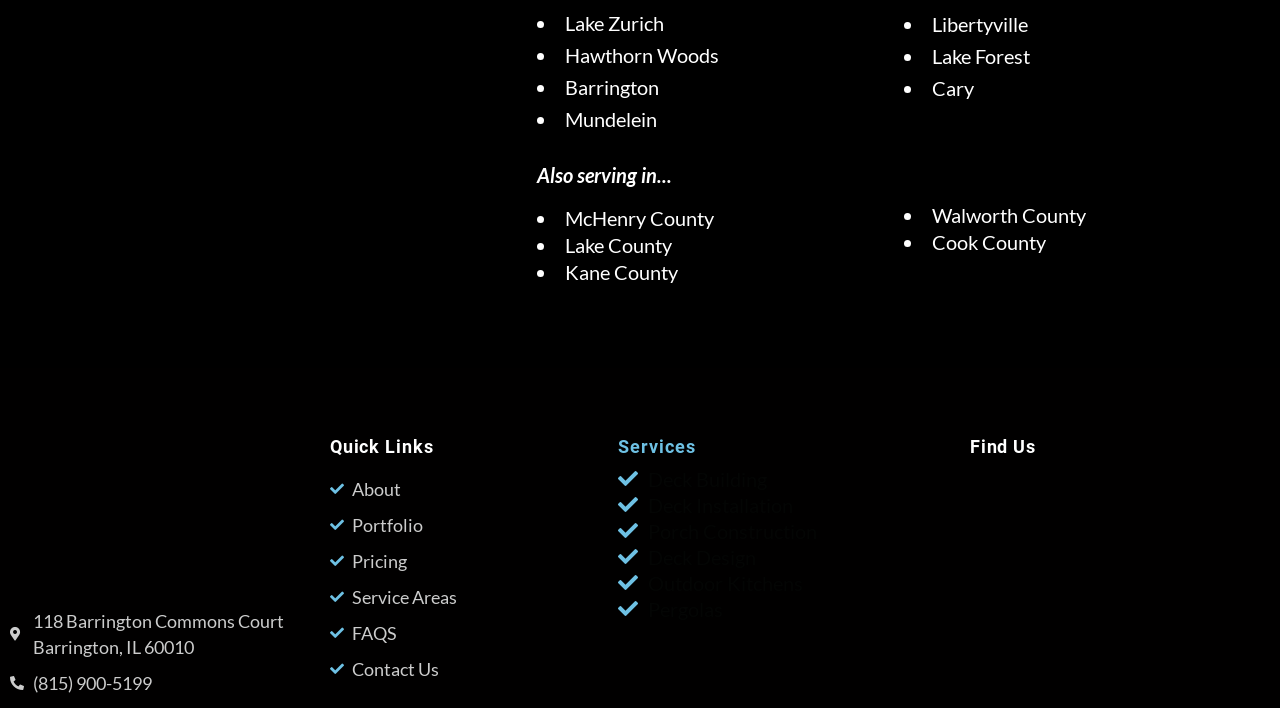Find the bounding box coordinates of the area that needs to be clicked in order to achieve the following instruction: "Visit Decked Out Builders". The coordinates should be specified as four float numbers between 0 and 1, i.e., [left, top, right, bottom].

[0.008, 0.618, 0.242, 0.83]